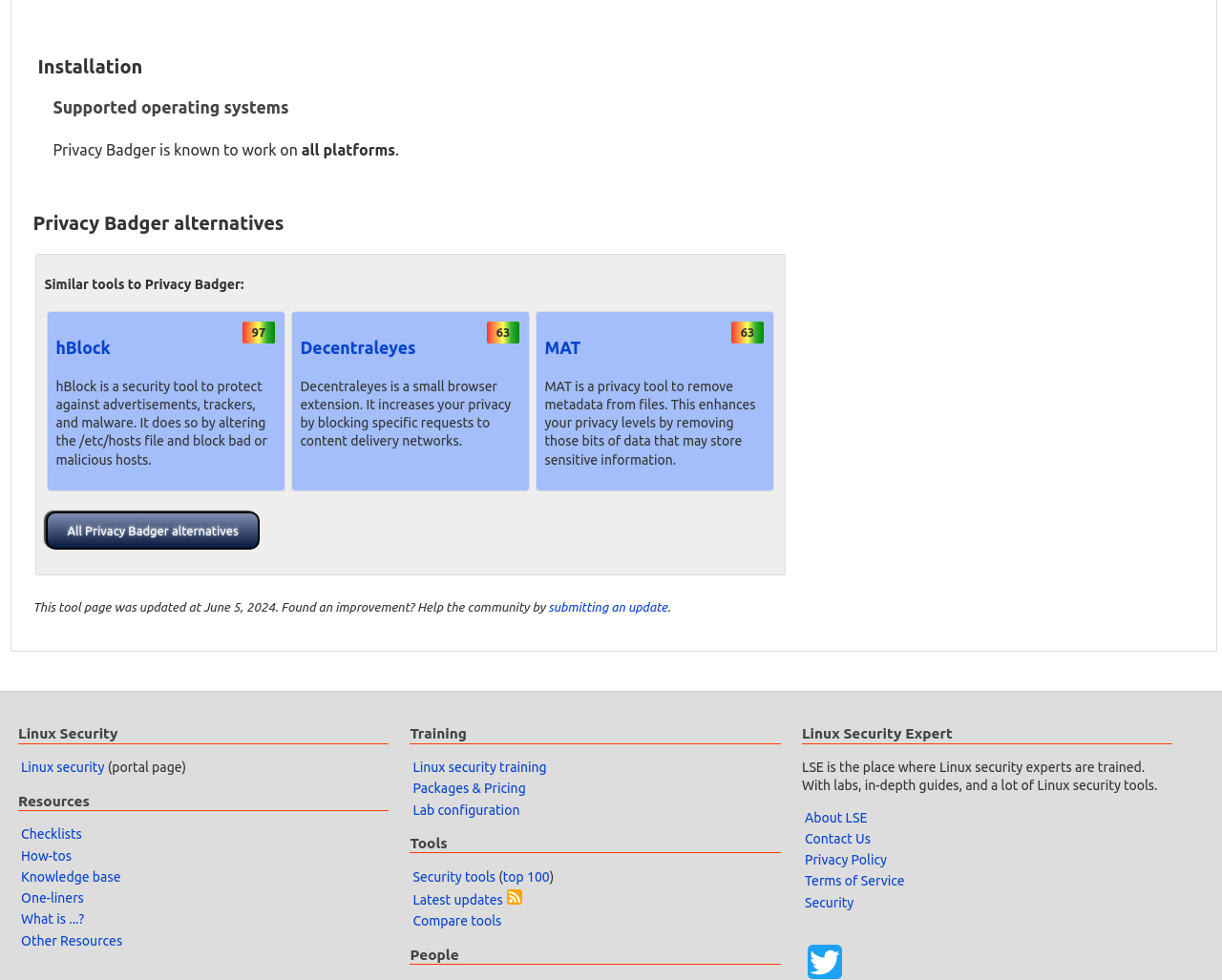Given the element description, predict the bounding box coordinates in the format (top-left x, top-left y, bottom-right x, bottom-right y), using floating point numbers between 0 and 1: Terms of Service

[0.659, 0.891, 0.74, 0.907]